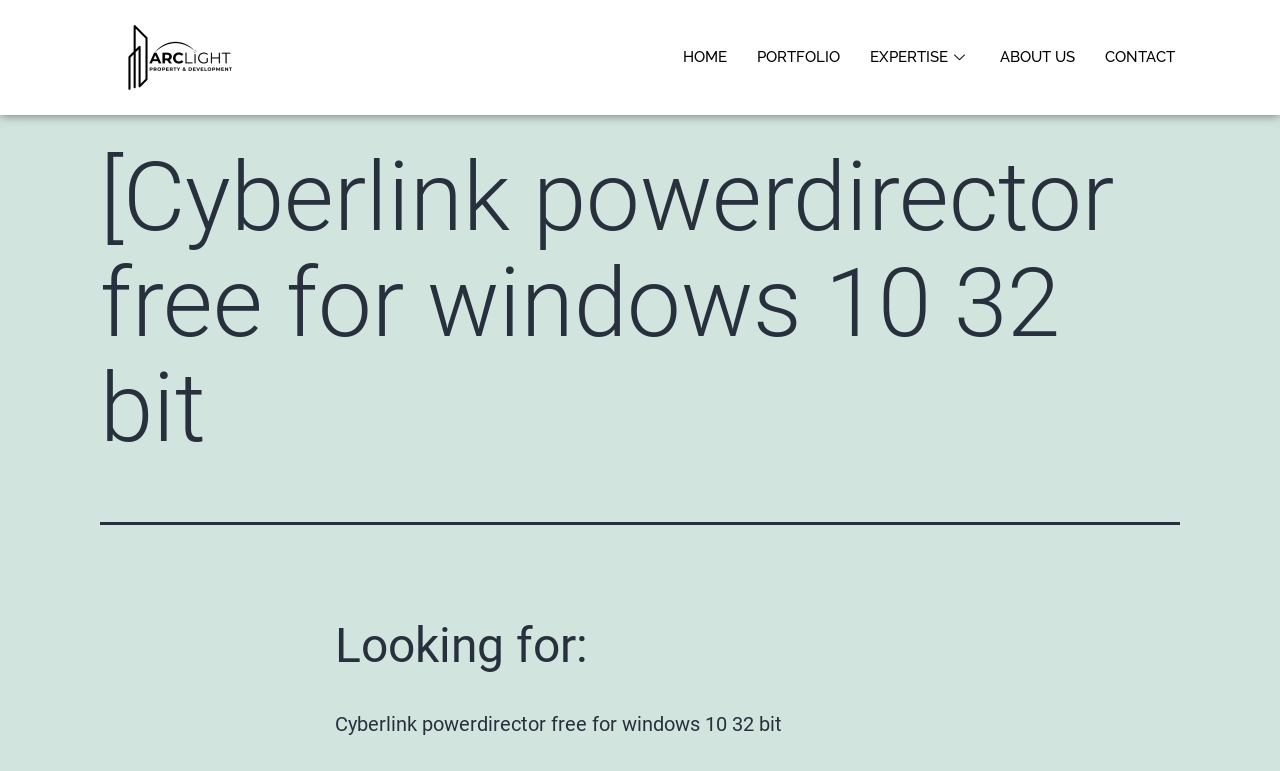How many sections are there in the main content area?
Refer to the image and answer the question using a single word or phrase.

2